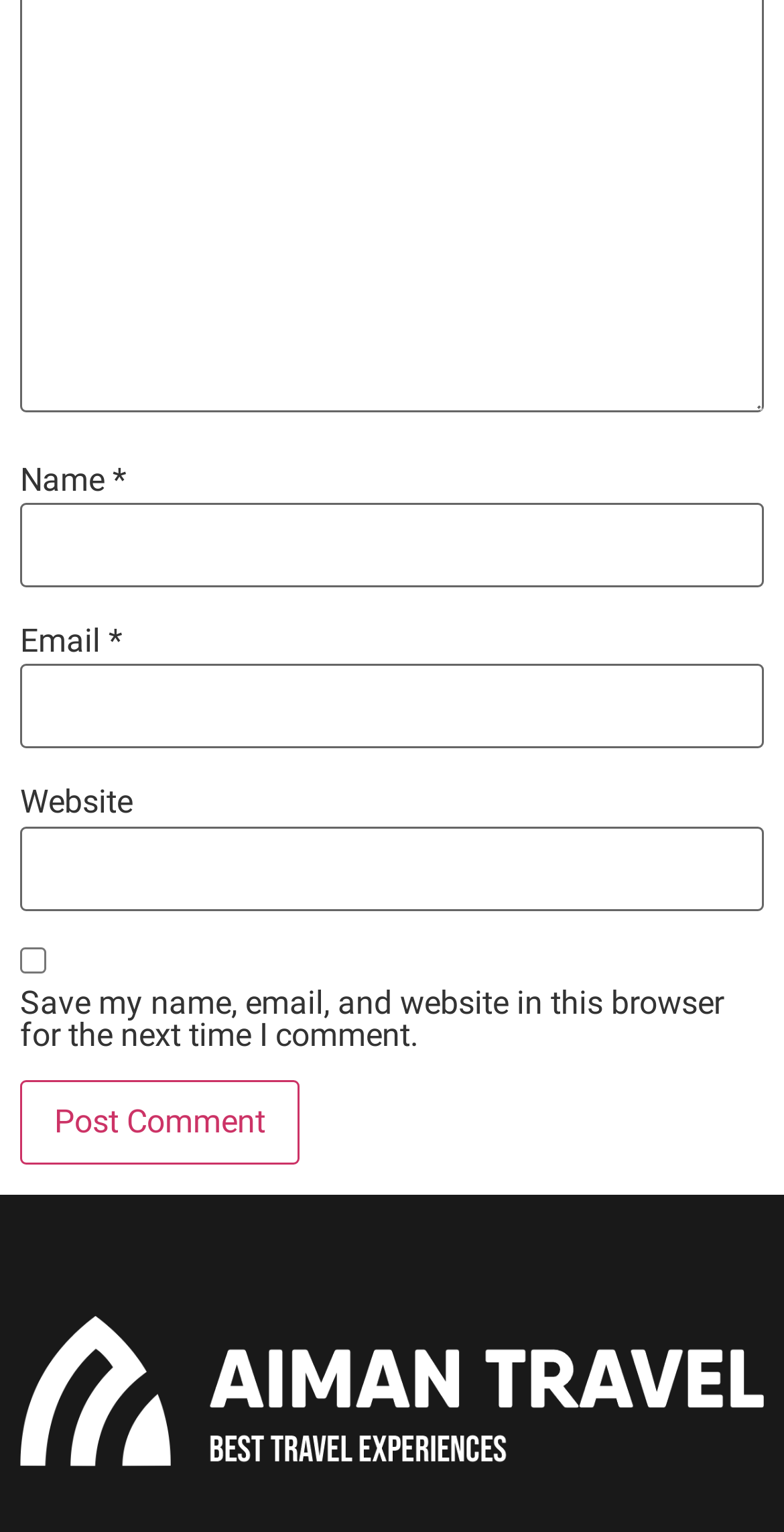Give the bounding box coordinates for this UI element: "parent_node: Name * name="author"". The coordinates should be four float numbers between 0 and 1, arranged as [left, top, right, bottom].

[0.026, 0.328, 0.974, 0.383]